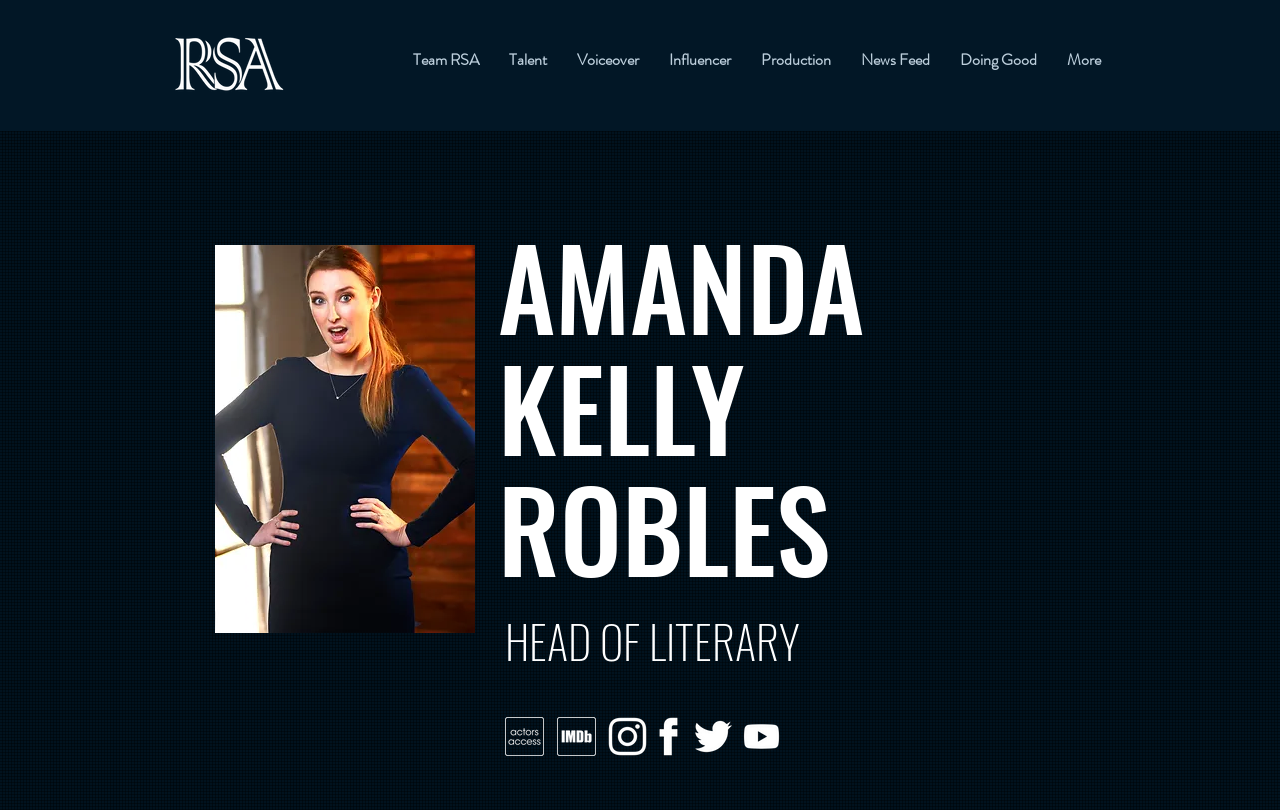How many links are present in the navigation menu?
Kindly give a detailed and elaborate answer to the question.

The navigation menu has eight links, which are 'Team RSA', 'Talent', 'Voiceover', 'Influencer', 'Production', 'News Feed', 'Doing Good', and 'More'.